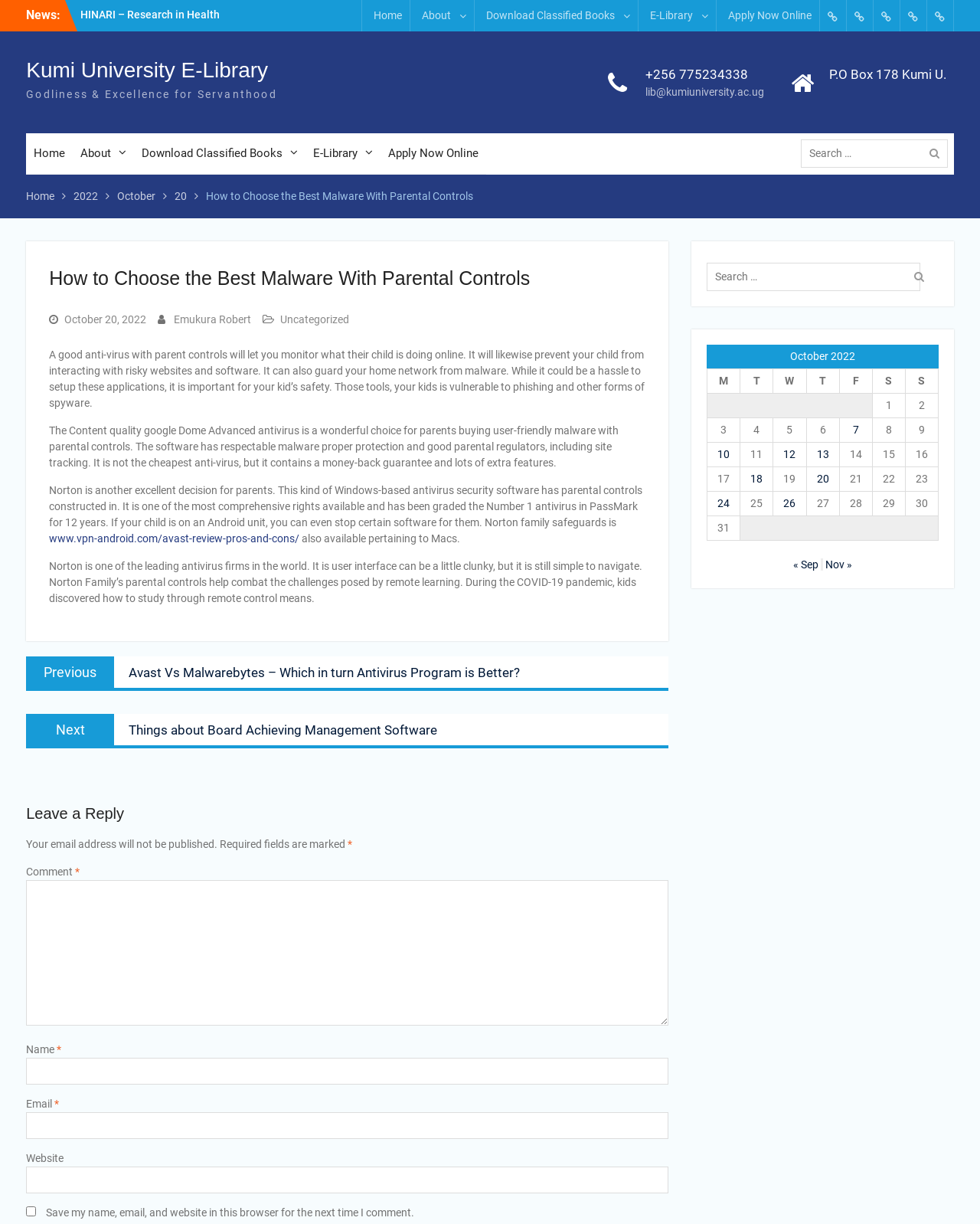Provide your answer in a single word or phrase: 
What is the topic of the article?

Choosing malware with parental controls